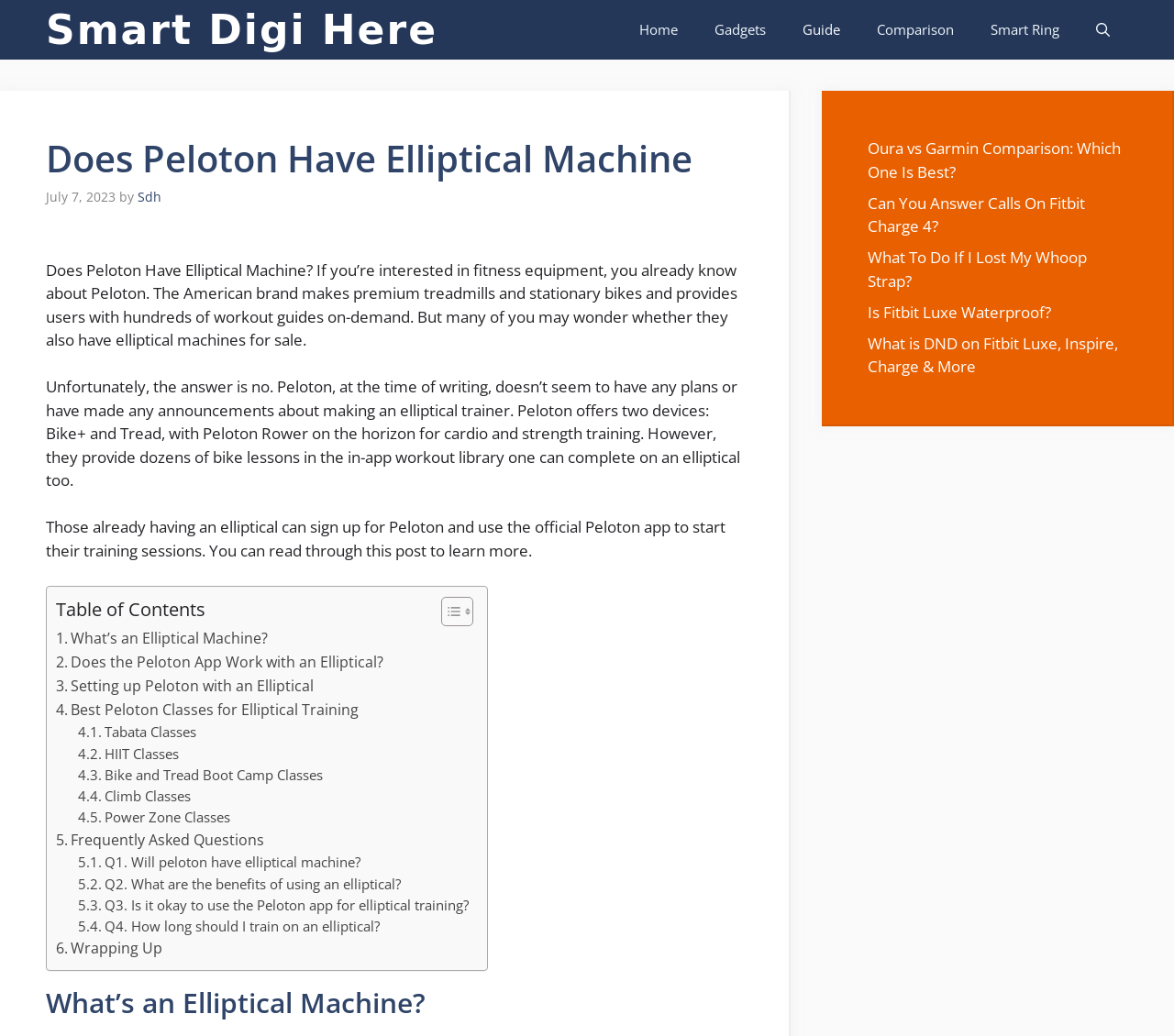How many types of Peloton classes are mentioned for elliptical training?
Refer to the image and respond with a one-word or short-phrase answer.

6